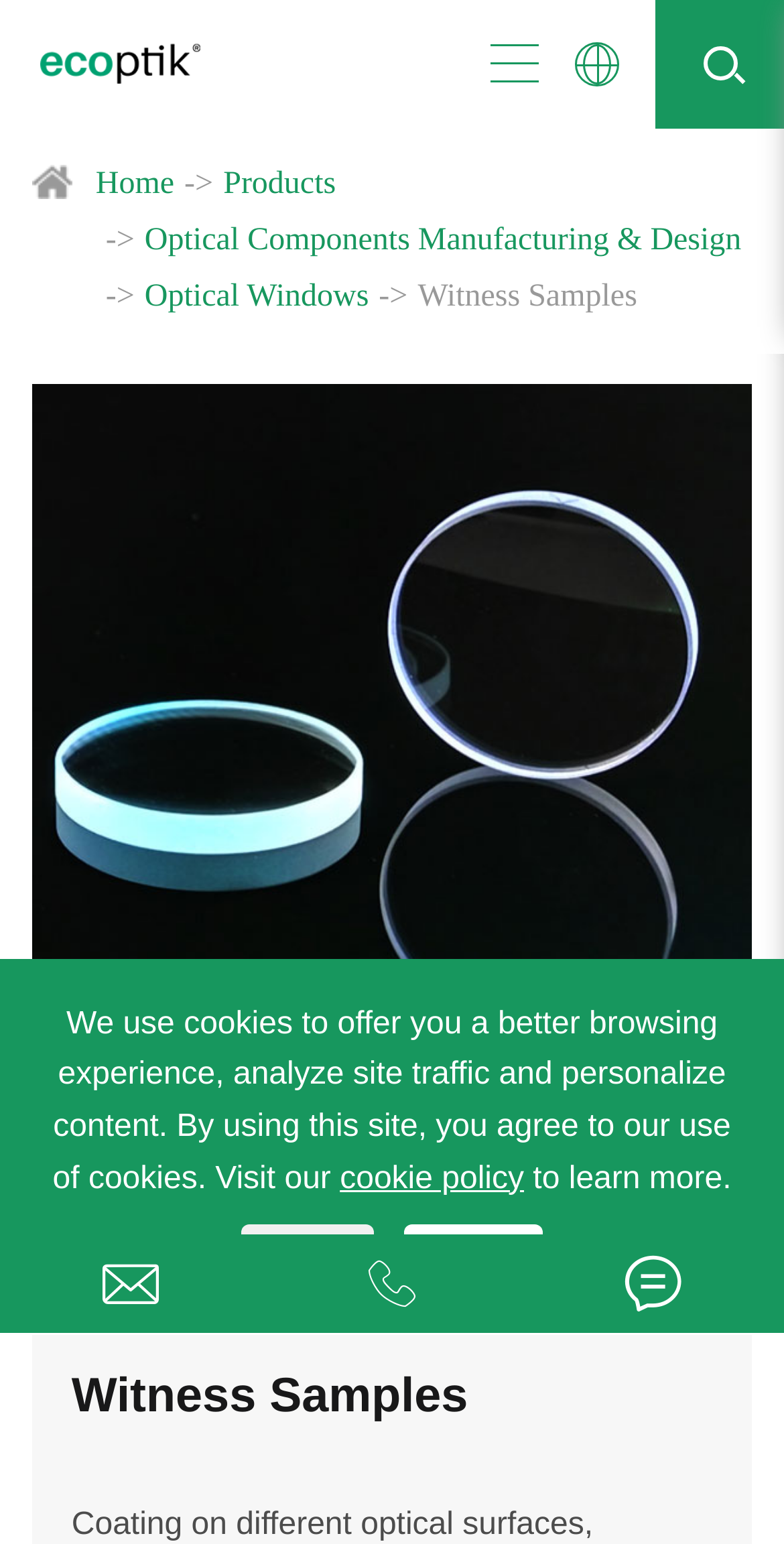What is the main category of products?
Based on the image, give a one-word or short phrase answer.

Optical Components